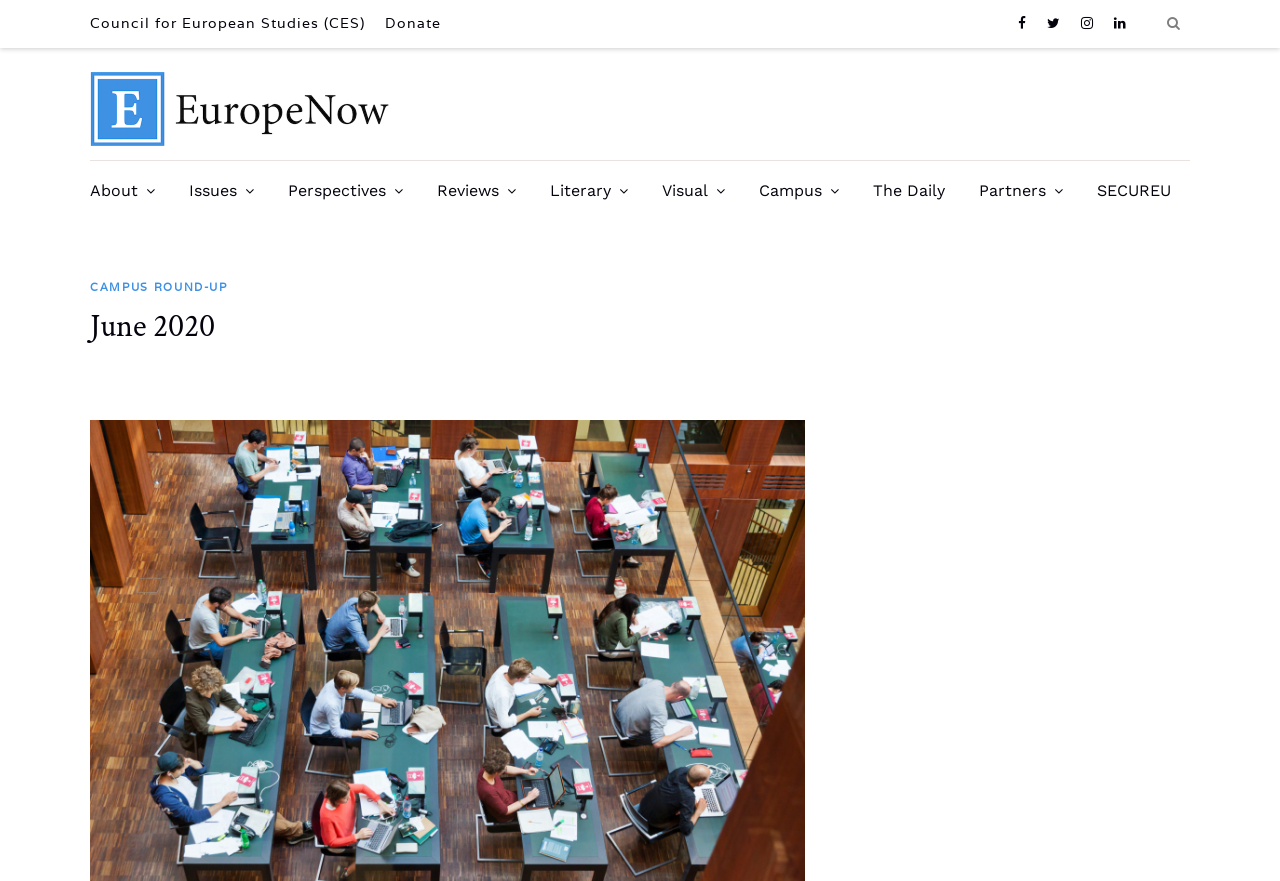Please specify the coordinates of the bounding box for the element that should be clicked to carry out this instruction: "view the EuropeNow homepage". The coordinates must be four float numbers between 0 and 1, formatted as [left, top, right, bottom].

[0.07, 0.137, 0.305, 0.184]